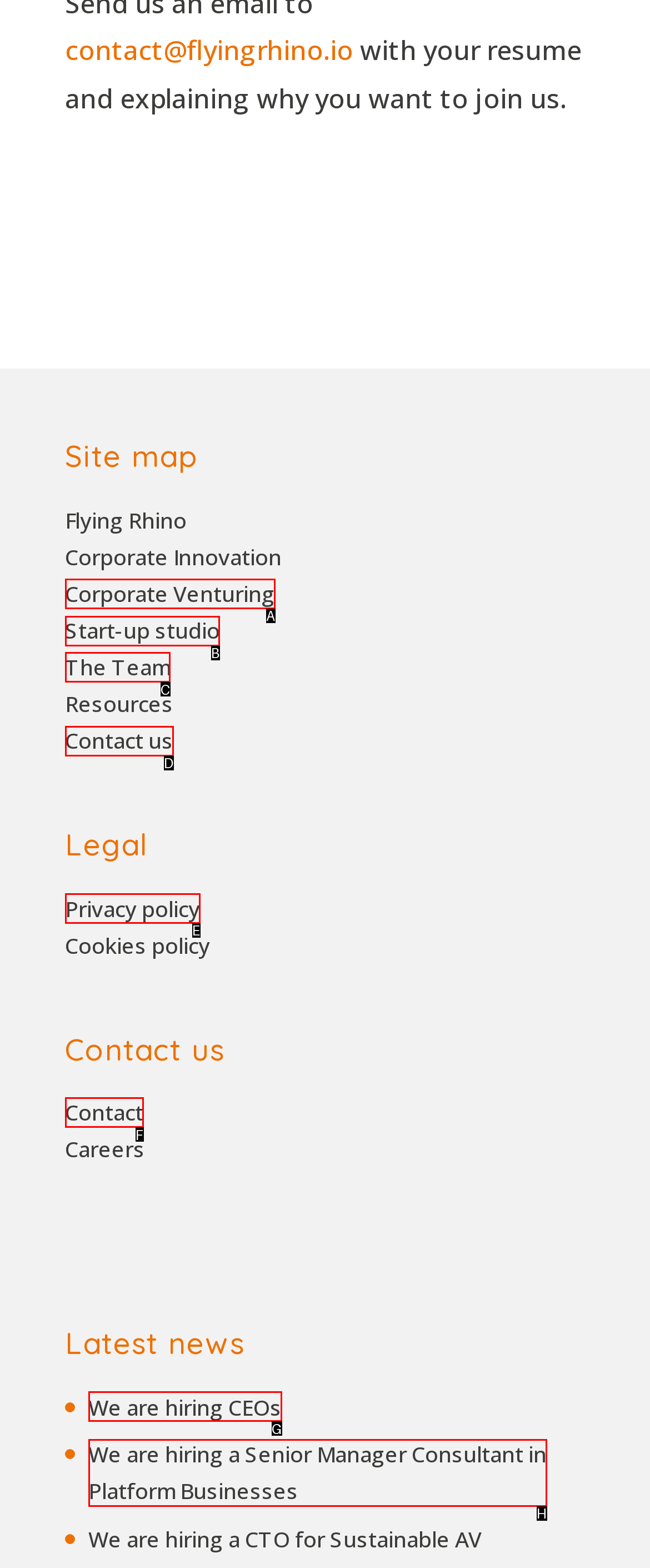From the given choices, which option should you click to complete this task: explore start-up studio? Answer with the letter of the correct option.

B